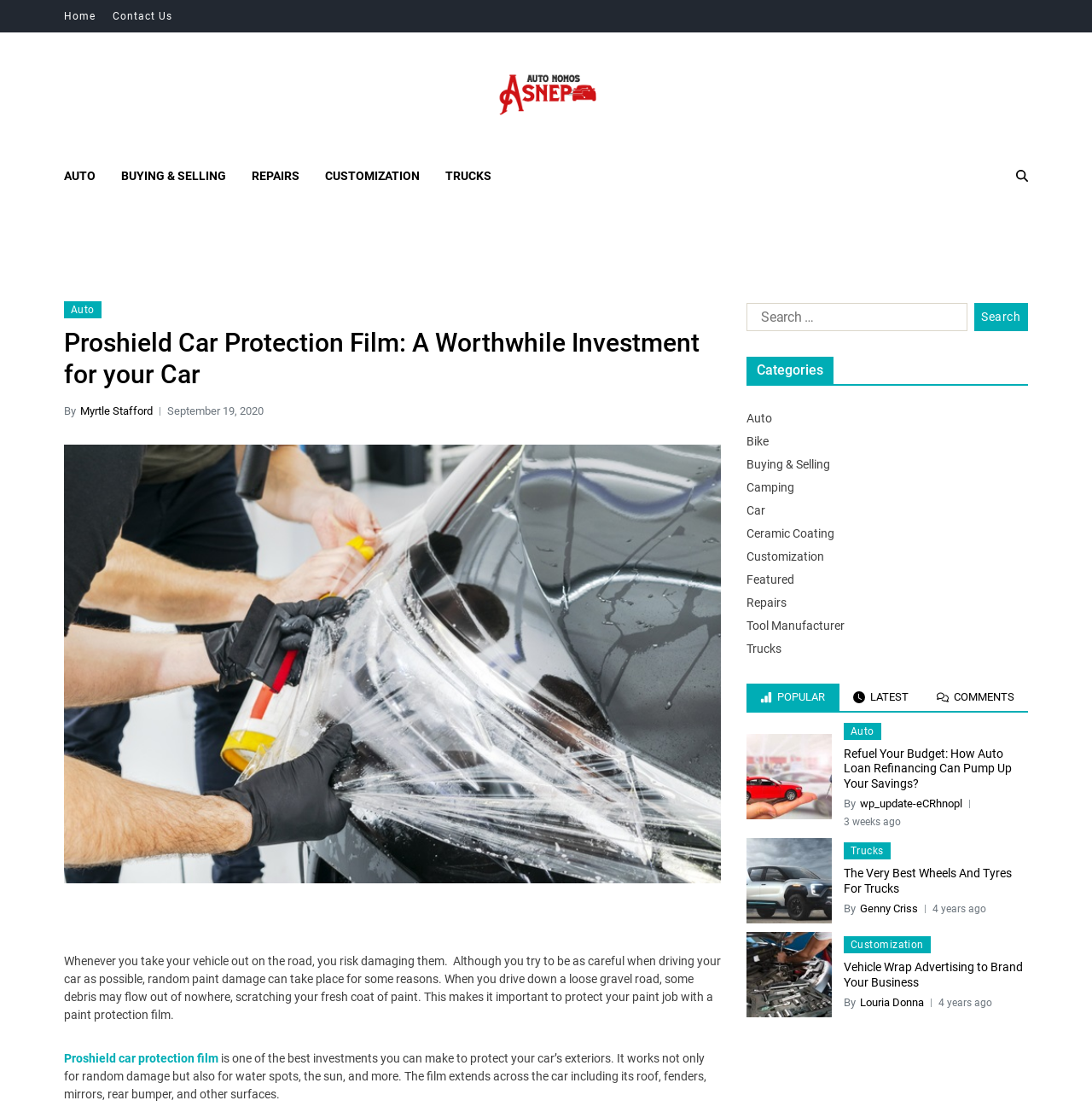What is the purpose of Proshield car protection film?
Using the details from the image, give an elaborate explanation to answer the question.

I read the article on the webpage and found that Proshield car protection film is used to protect a car's exteriors from random damage, water spots, the sun, and more.